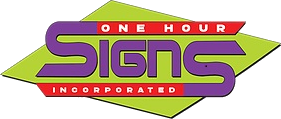Based on the visual content of the image, answer the question thoroughly: What is written in bold, purple letters?

According to the caption, the logo prominently displays the name 'SIGN' in bold, purple letters, which is a key element of the company's visual identity.